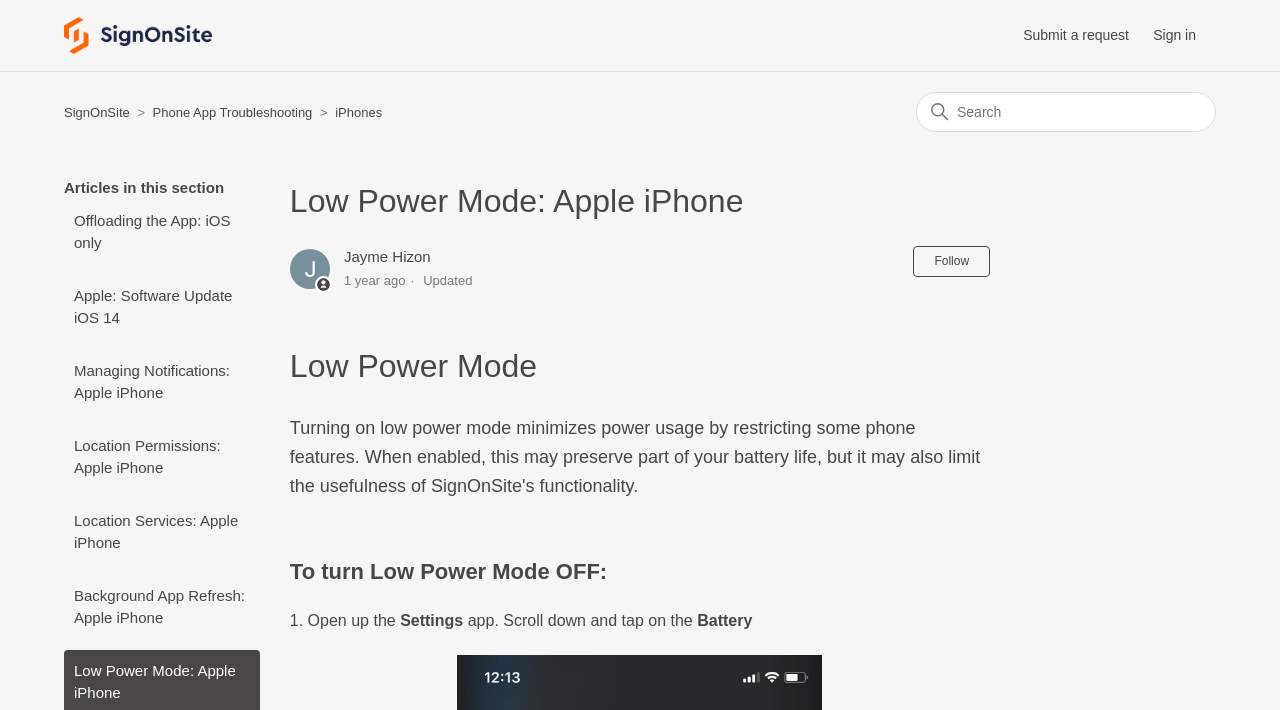Identify the bounding box coordinates of the area you need to click to perform the following instruction: "Sign in".

[0.901, 0.036, 0.95, 0.065]